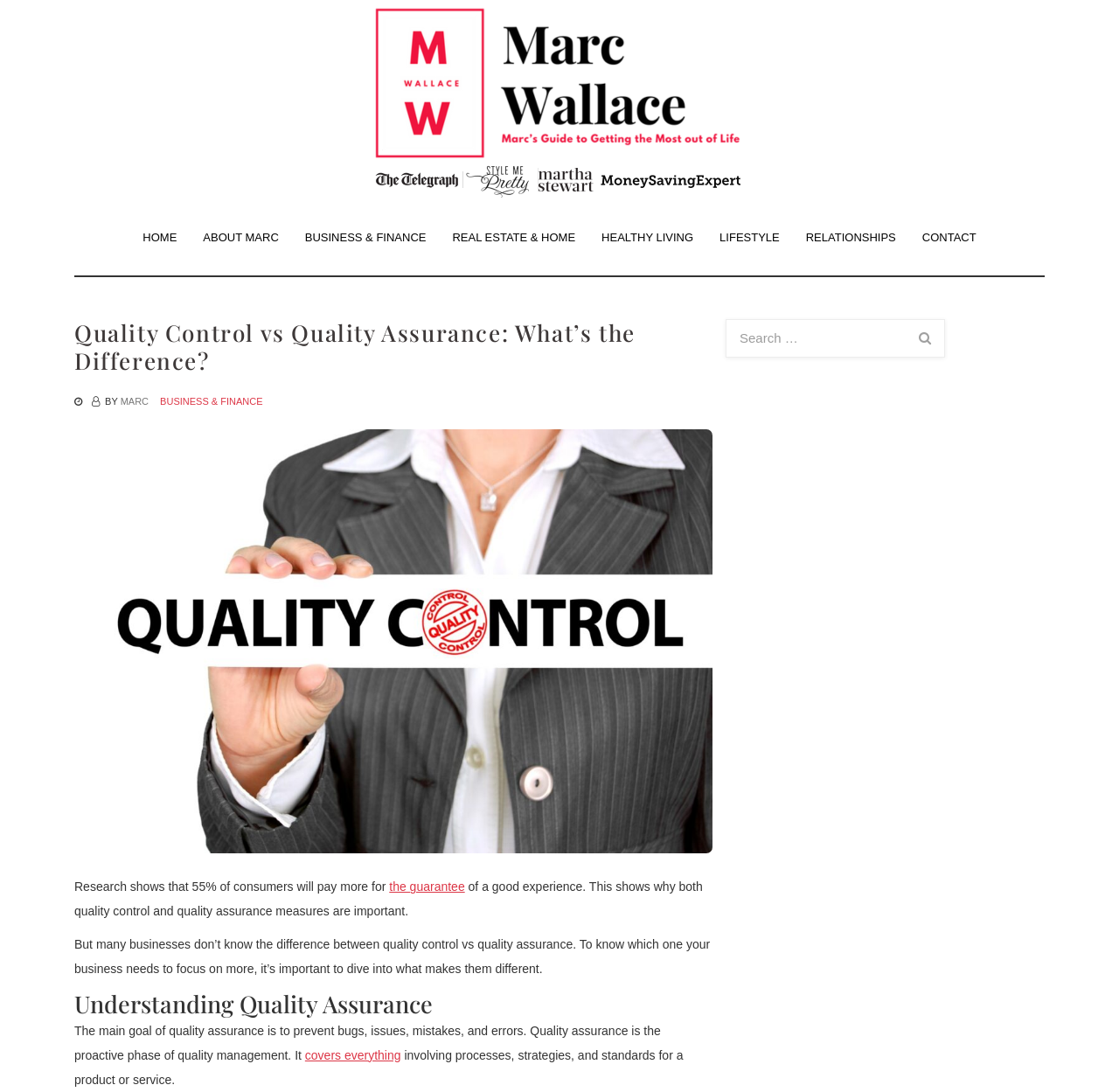Analyze and describe the webpage in a detailed narrative.

The webpage is a blog post titled "Quality Control vs Quality Assurance: What's the Difference?" by Marc Wallace. At the top, there is a header section with a logo and a navigation menu consisting of 7 links: "HOME", "ABOUT MARC", "BUSINESS & FINANCE", "REAL ESTATE & HOME", "HEALTHY LIVING", "LIFESTYLE", and "RELATIONSHIPS", followed by a "CONTACT" link.

Below the navigation menu, there is a main content section. The title of the blog post is prominently displayed, followed by a table with the author's name, "MARC", and a category label, "BUSINESS & FINANCE". There is also an image on the right side of the table.

The main content of the blog post starts with a paragraph discussing the importance of quality control and quality assurance, citing a statistic that 55% of consumers will pay more for a good experience. The text continues to explain the difference between quality control and quality assurance, with a link to "the guarantee" in the middle of the paragraph.

The next section is headed by "Understanding Quality Assurance", which explains the main goal of quality assurance and its proactive approach to preventing bugs and errors. There is a link to "covers everything" in the middle of the paragraph.

On the right side of the page, there is a search box with a magnifying glass icon.